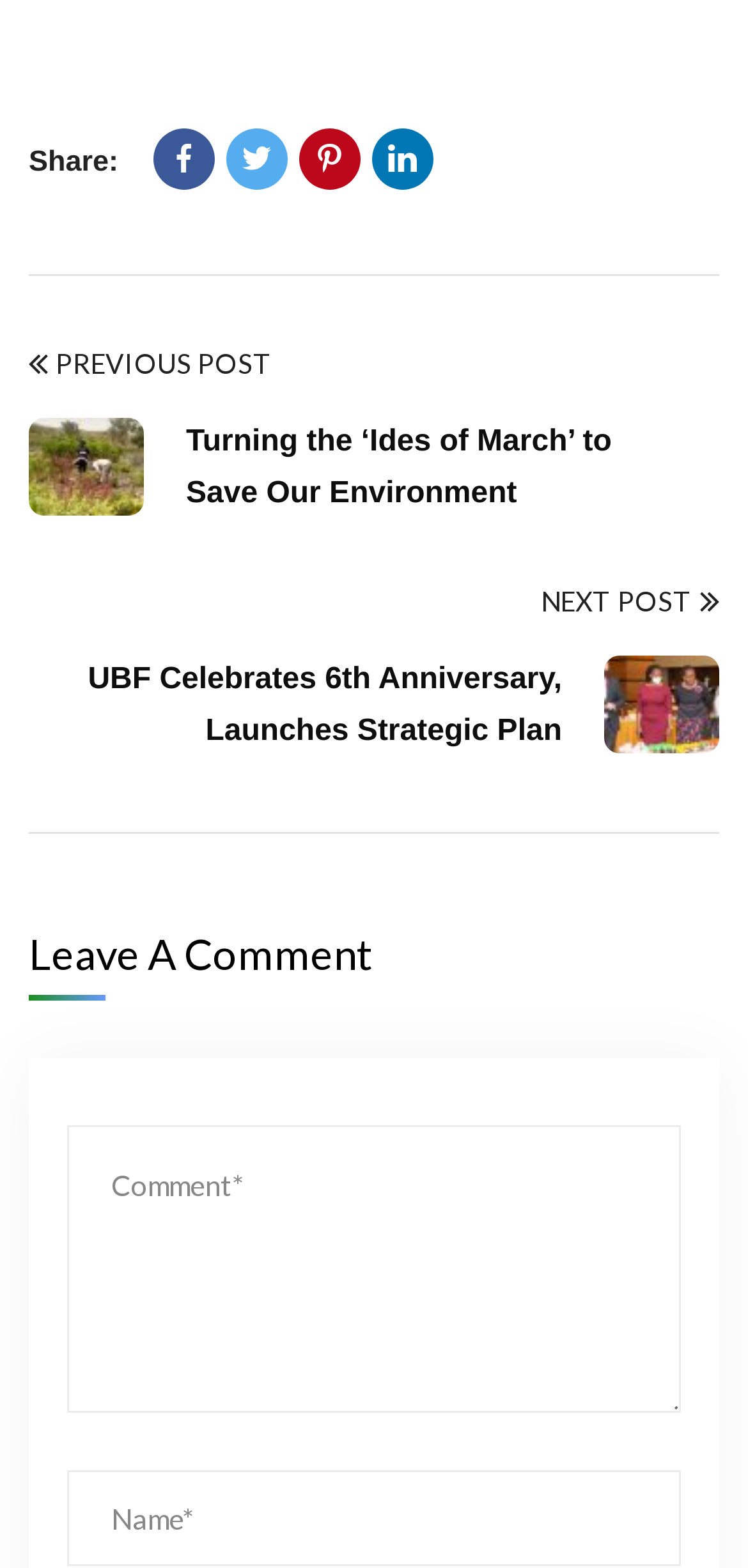Locate the coordinates of the bounding box for the clickable region that fulfills this instruction: "View next post".

[0.723, 0.371, 0.962, 0.398]